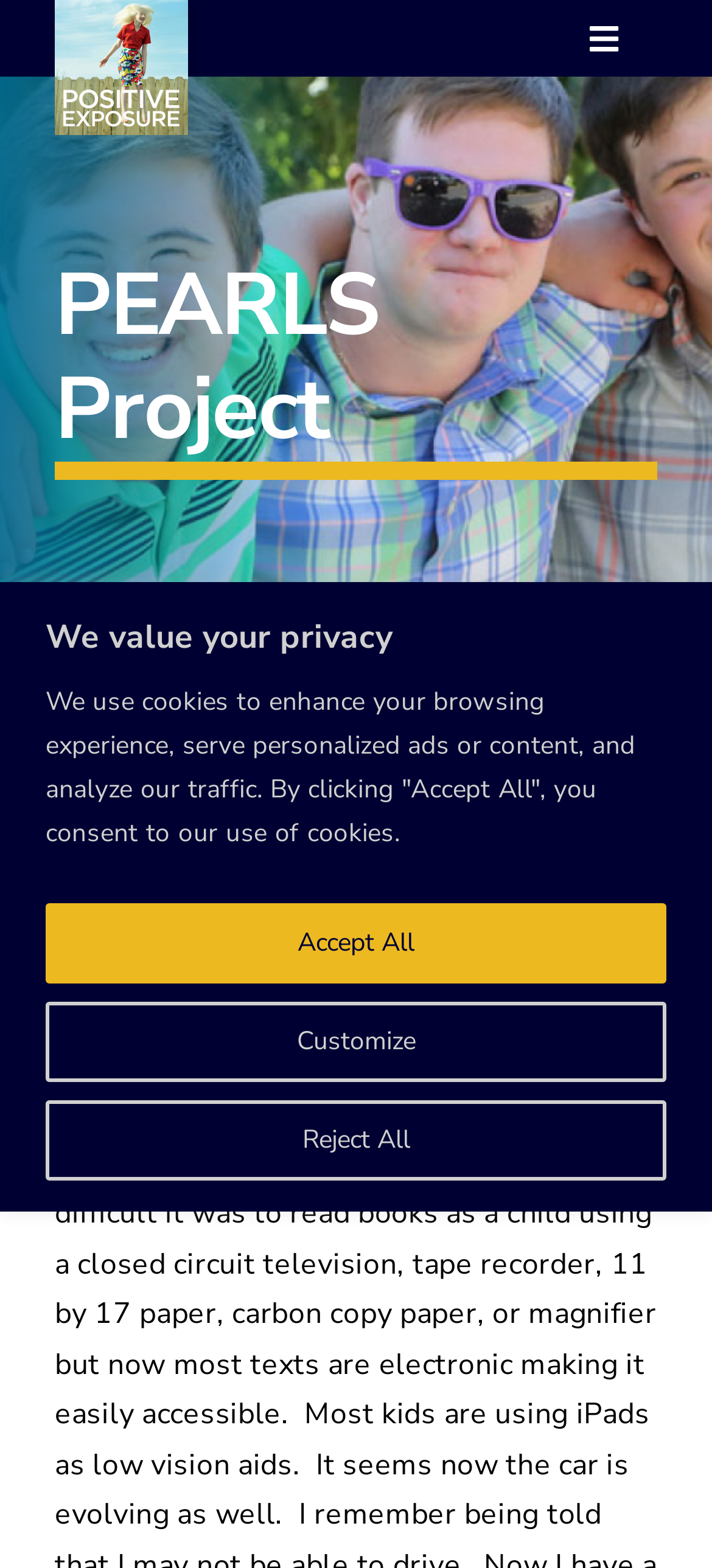Using the webpage screenshot, locate the HTML element that fits the following description and provide its bounding box: "Toggle Navigation".

[0.774, 0.0, 0.923, 0.049]